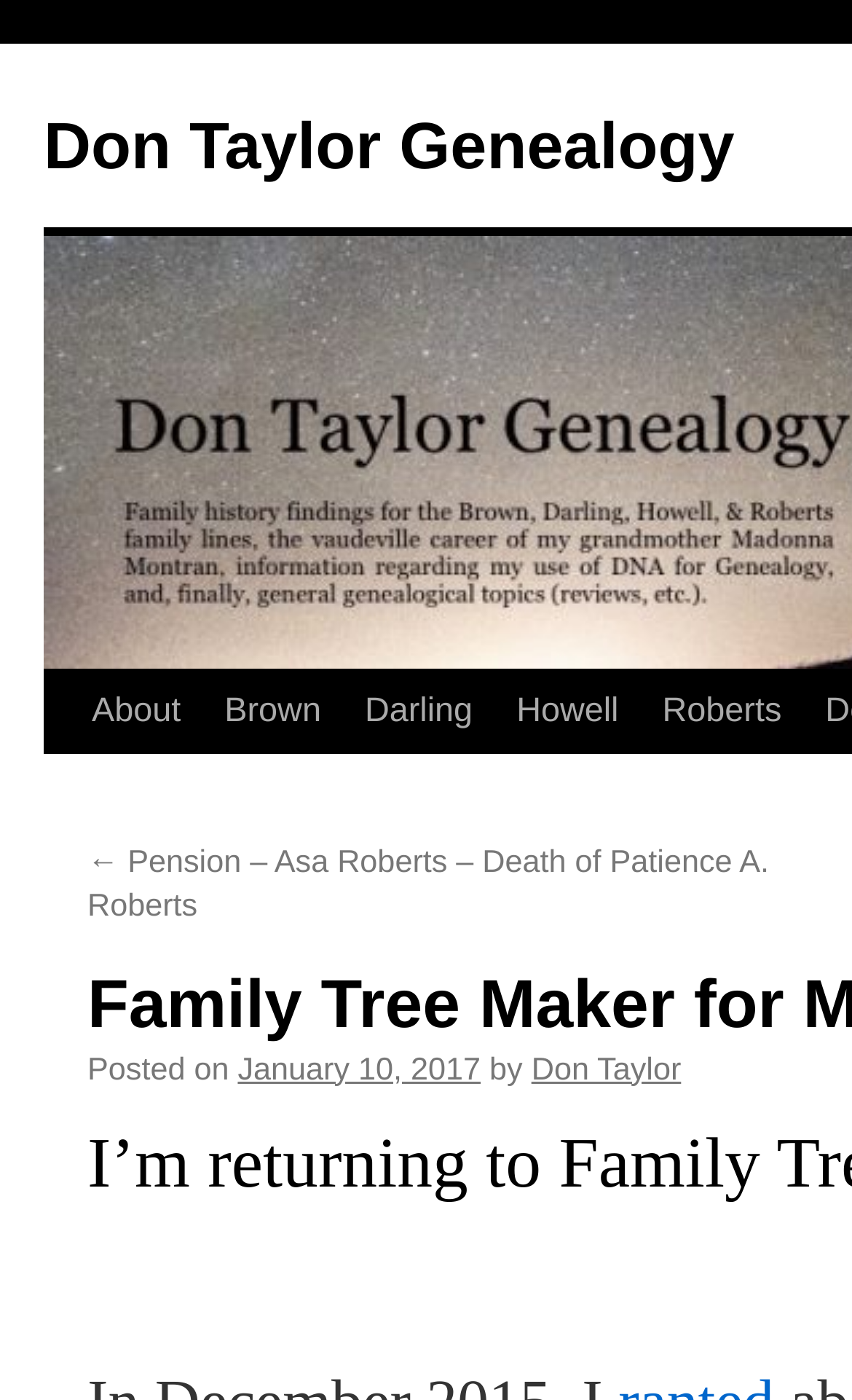Provide the bounding box coordinates of the HTML element this sentence describes: "January 10, 2017". The bounding box coordinates consist of four float numbers between 0 and 1, i.e., [left, top, right, bottom].

[0.279, 0.811, 0.564, 0.836]